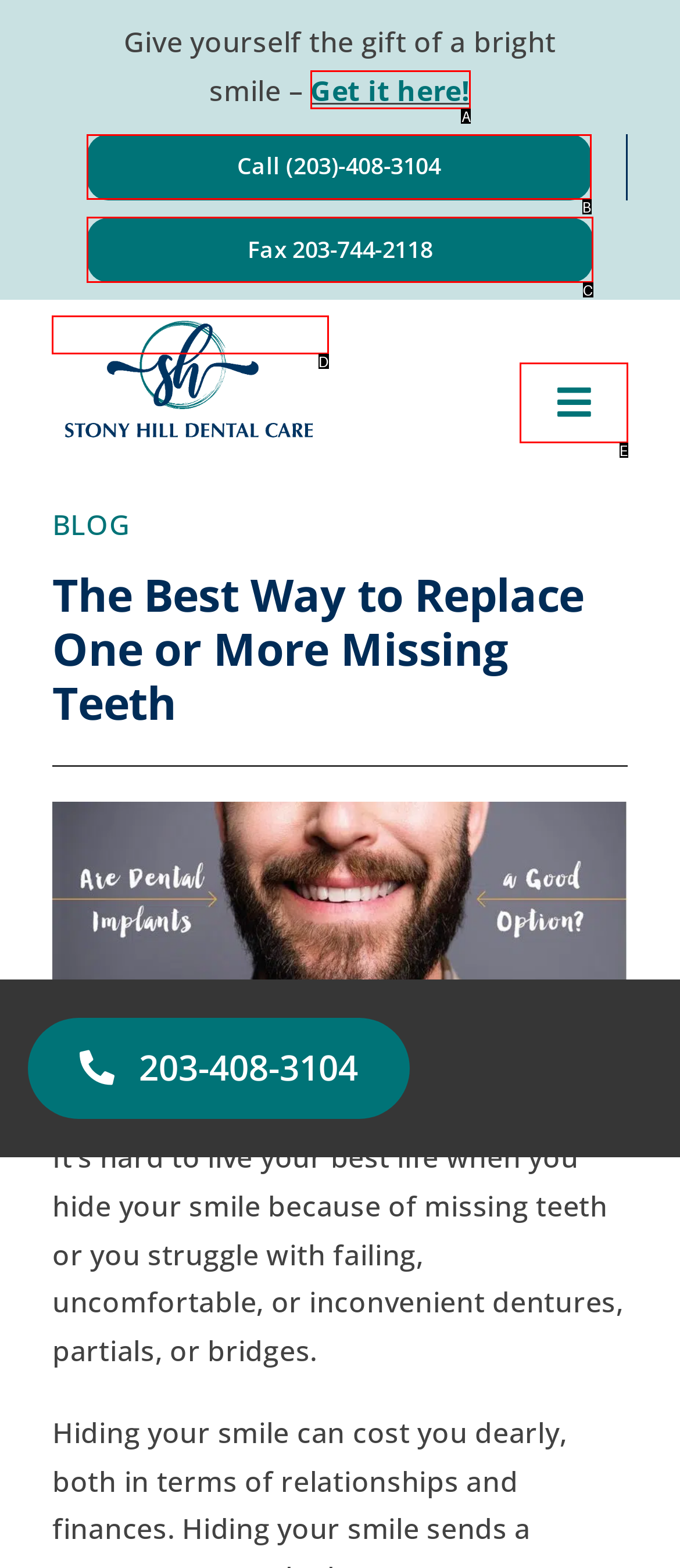Using the given description: Get it here!, identify the HTML element that corresponds best. Answer with the letter of the correct option from the available choices.

A